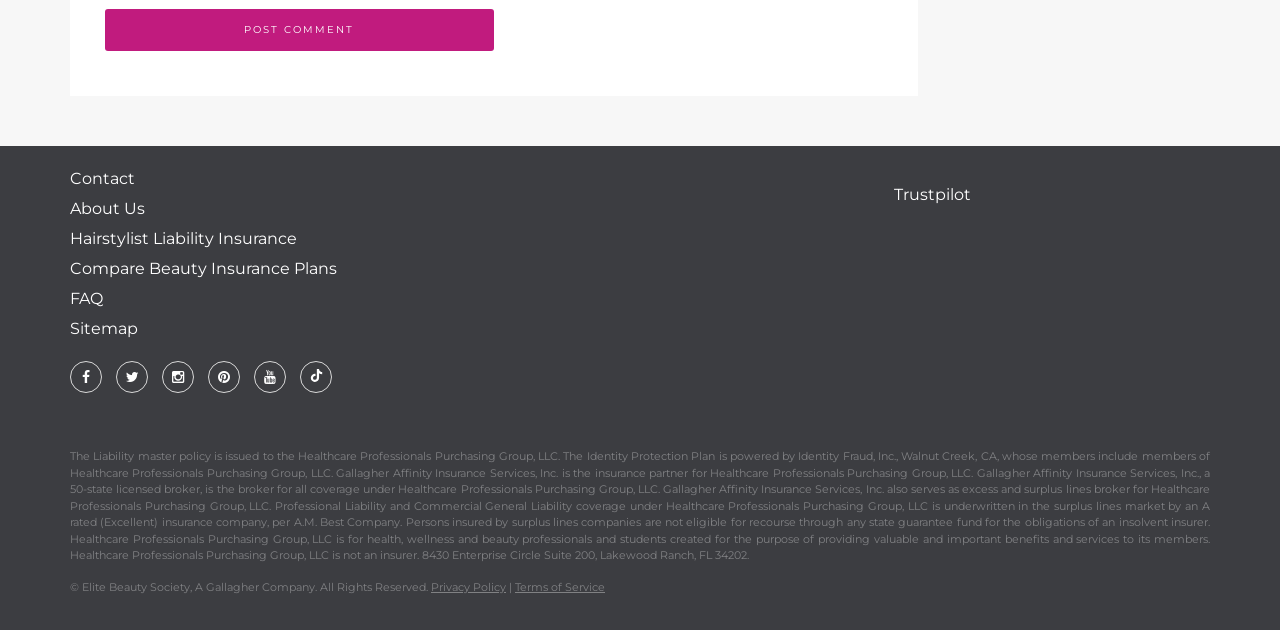Determine the bounding box coordinates of the clickable region to carry out the instruction: "Visit our Facebook page".

[0.055, 0.574, 0.08, 0.624]